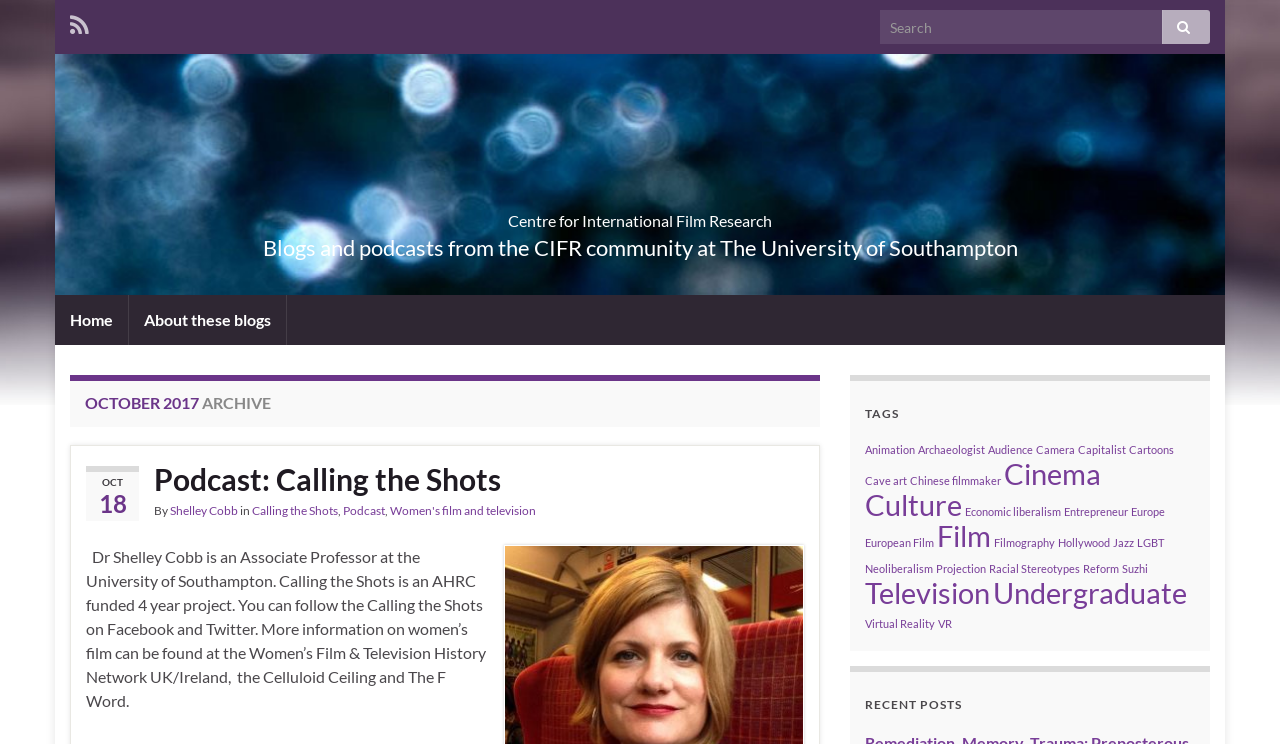Give a one-word or phrase response to the following question: What is the title of the podcast?

Calling the Shots